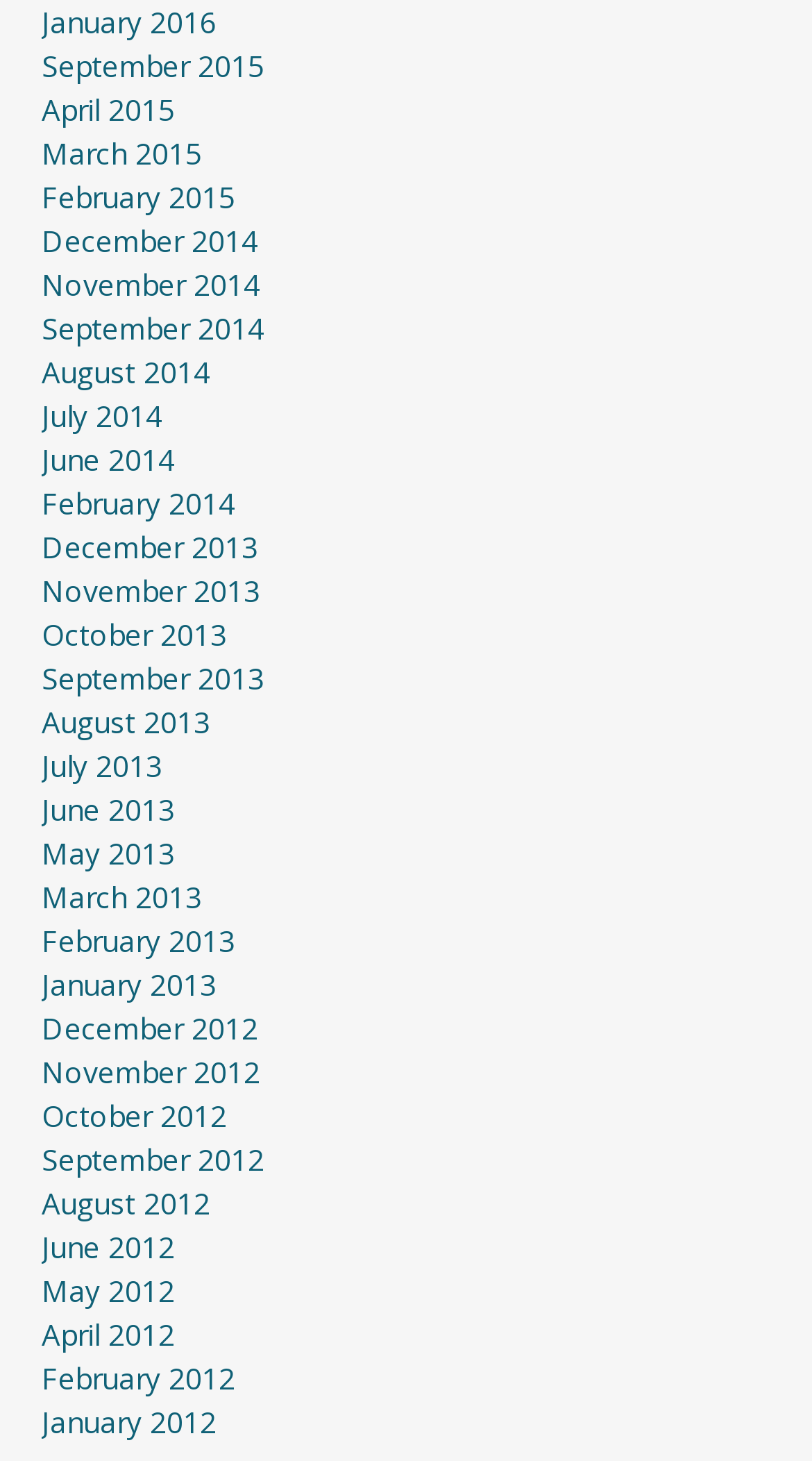What is the most recent month listed?
Provide an in-depth and detailed explanation in response to the question.

I determined the most recent month listed by examining the links on the webpage, which are organized in a vertical list. The topmost link is 'January 2016', indicating that it is the most recent month listed.